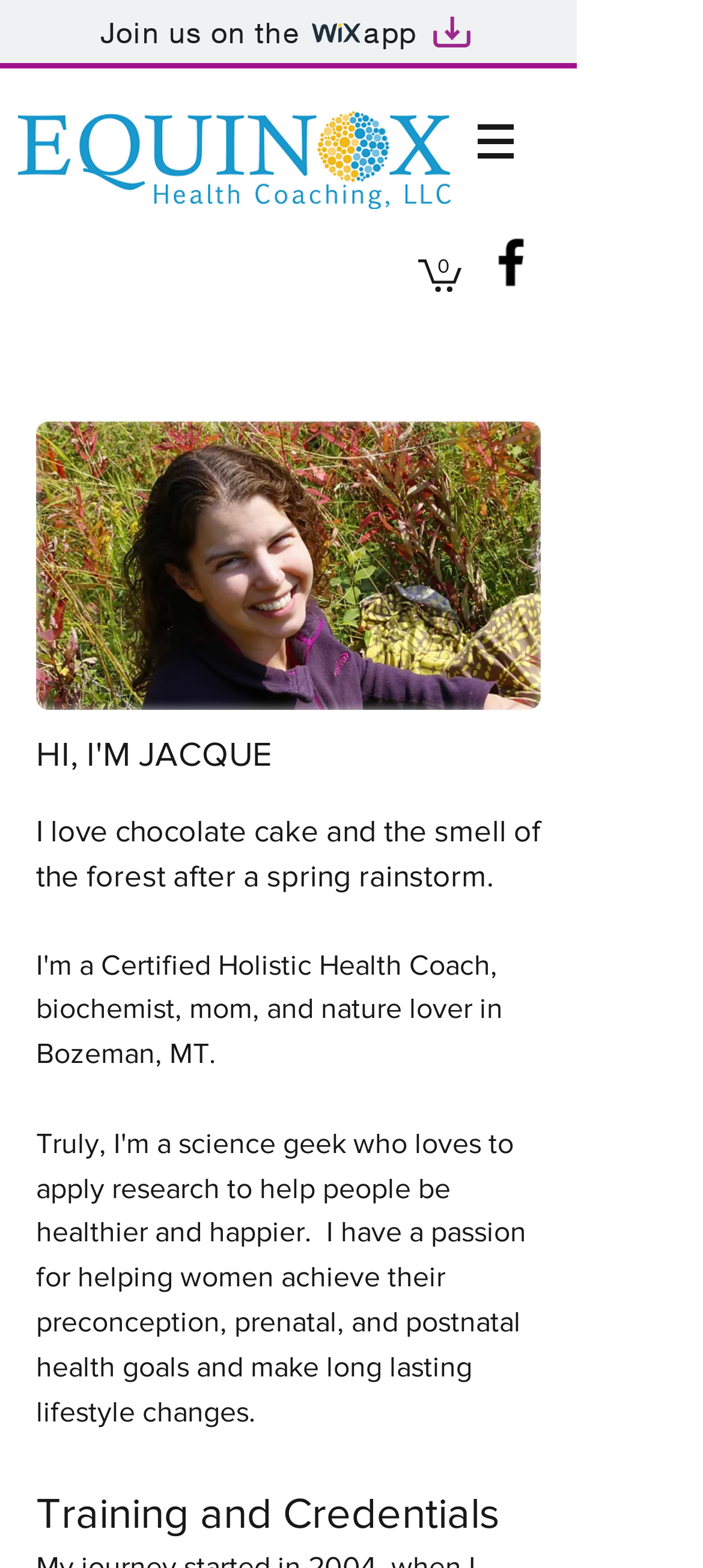Using the image as a reference, answer the following question in as much detail as possible:
What is the purpose of the 'Cart' link?

The 'Cart' link, with the text 'Cart with 0 items', suggests that this webpage is an e-commerce platform, and the cart is used for shopping purposes.